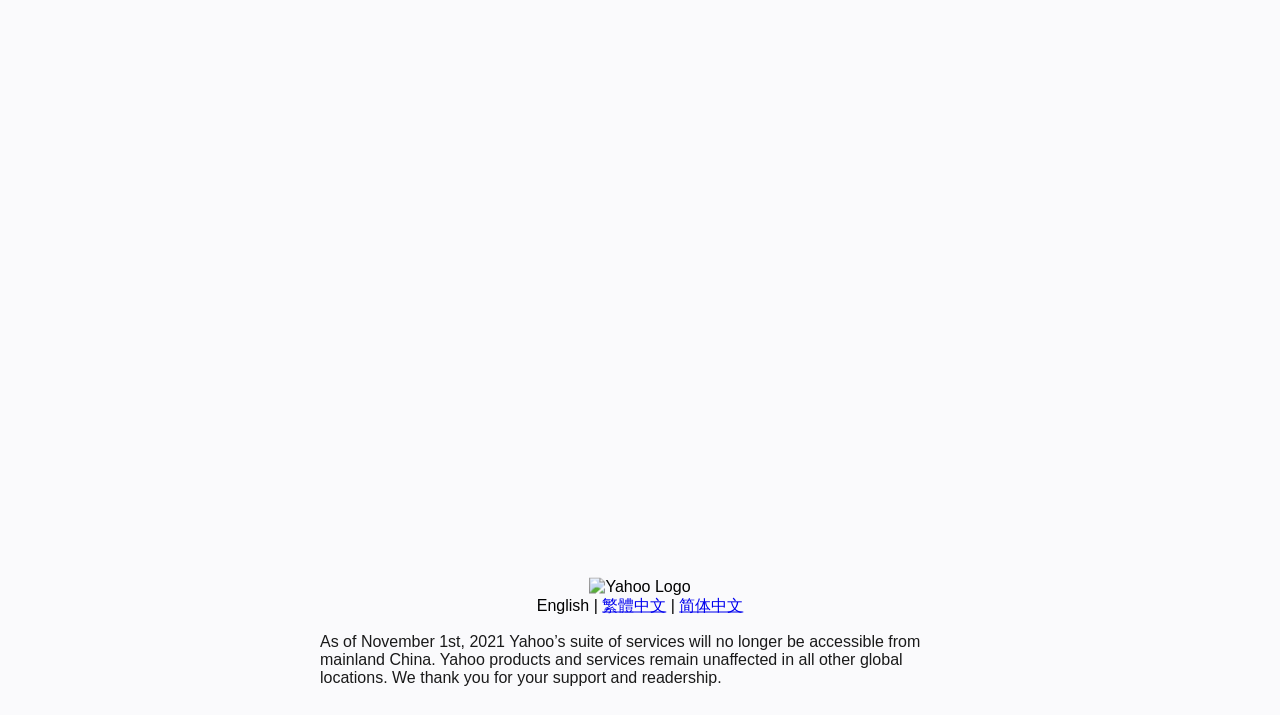Determine the bounding box coordinates of the UI element described below. Use the format (top-left x, top-left y, bottom-right x, bottom-right y) with floating point numbers between 0 and 1: English

[0.419, 0.834, 0.46, 0.858]